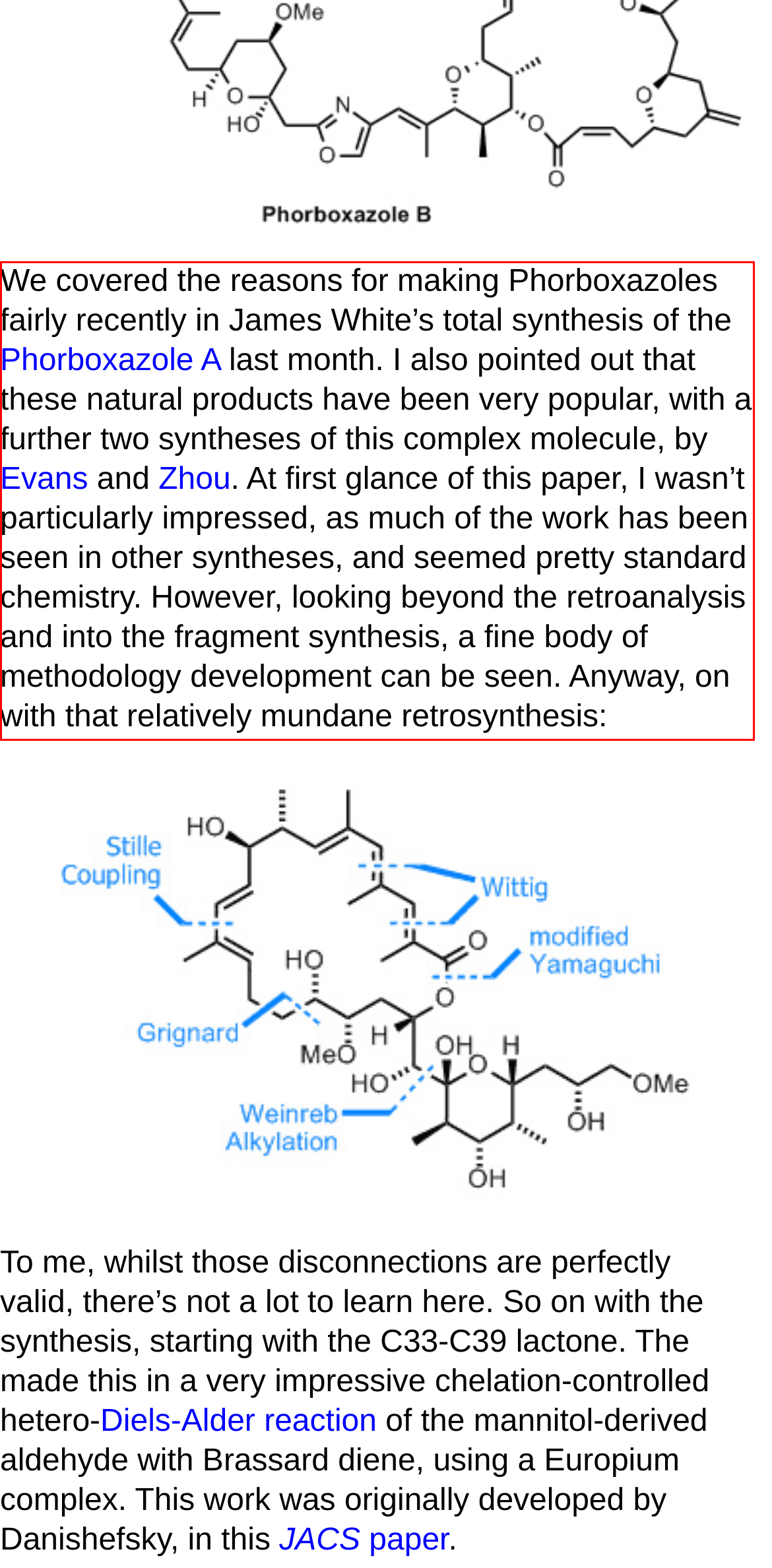Given a screenshot of a webpage containing a red bounding box, perform OCR on the text within this red bounding box and provide the text content.

We covered the reasons for making Phorboxazoles fairly recently in James White’s total synthesis of the Phorboxazole A last month. I also pointed out that these natural products have been very popular, with a further two syntheses of this complex molecule, by Evans and Zhou. At first glance of this paper, I wasn’t particularly impressed, as much of the work has been seen in other syntheses, and seemed pretty standard chemistry. However, looking beyond the retroanalysis and into the fragment synthesis, a fine body of methodology development can be seen. Anyway, on with that relatively mundane retrosynthesis: